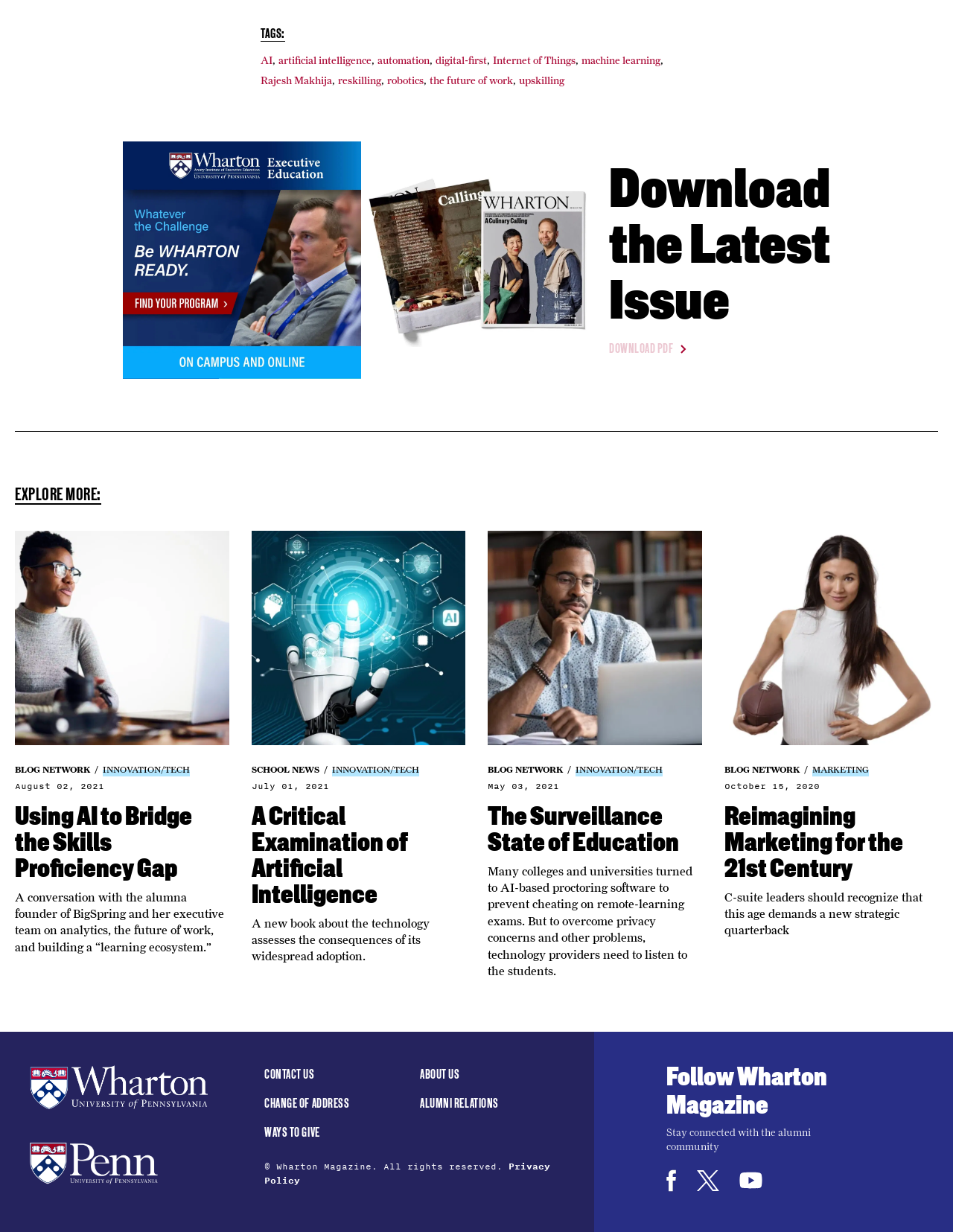Based on the image, provide a detailed response to the question:
What is the topic of the article with the image of a woman at a computer?

The article with the image of a woman at a computer is about using AI to bridge the skills proficiency gap, which is indicated by the heading 'Using AI to Bridge the Skills Proficiency Gap' and the link text 'Using AI to Bridge the Skills Proficiency Gap A conversation with the alumna founder of BigSpring and her executive team on analytics, the future of work, and building a “learning ecosystem.”'.